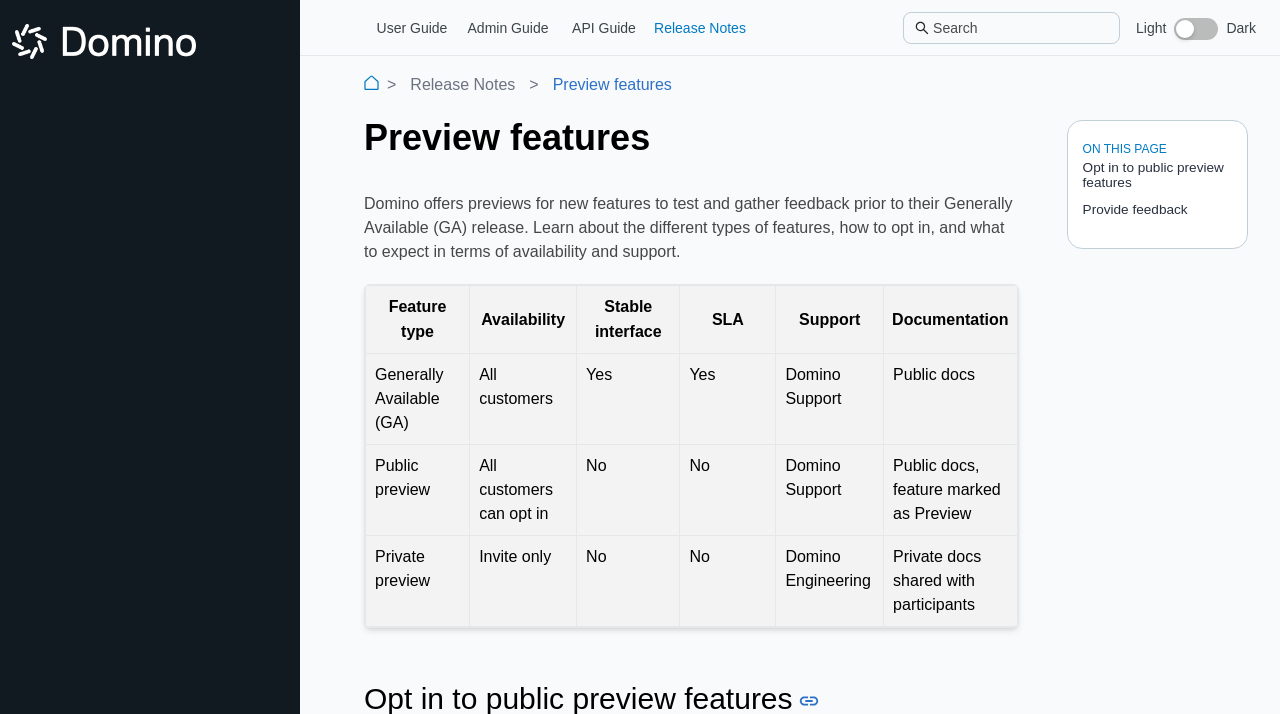Describe every aspect of the webpage in a detailed manner.

The webpage is about Domino Data Lab, a platform that accelerates research, speeds model deployment, and increases collaboration for code-first data science teams at scale. 

At the top left corner, there is a Domino logo image, accompanied by a menu with several items, including "Preview features", "Domino Cloud", and various version numbers of Domino, such as "Domino 5.10.1 (May 2024)" and "Domino 5.9.0 (December 2023)". 

Below the menu, there are four buttons labeled "User Guide", "Admin Guide", "API Guide", and "Release Notes", aligned horizontally. 

To the right of these buttons, there is a search bar with a search icon and a textbox where users can input their search queries. 

Further to the right, there is a toggle switch with "Light" and "Dark" options, allowing users to switch between light and dark themes.

Below the search bar and toggle switch, there is a heading "Preview features" followed by a paragraph of text that explains what preview features are and how they work in Domino. 

Underneath the paragraph, there is a table with five columns: "Feature type", "Availability", "Stable interface", "SLA", and "Support". The table has three rows, each describing a different type of feature: "Generally Available (GA)", "Public preview", and "Private preview". 

The webpage has a clean and organized layout, making it easy to navigate and find the desired information.